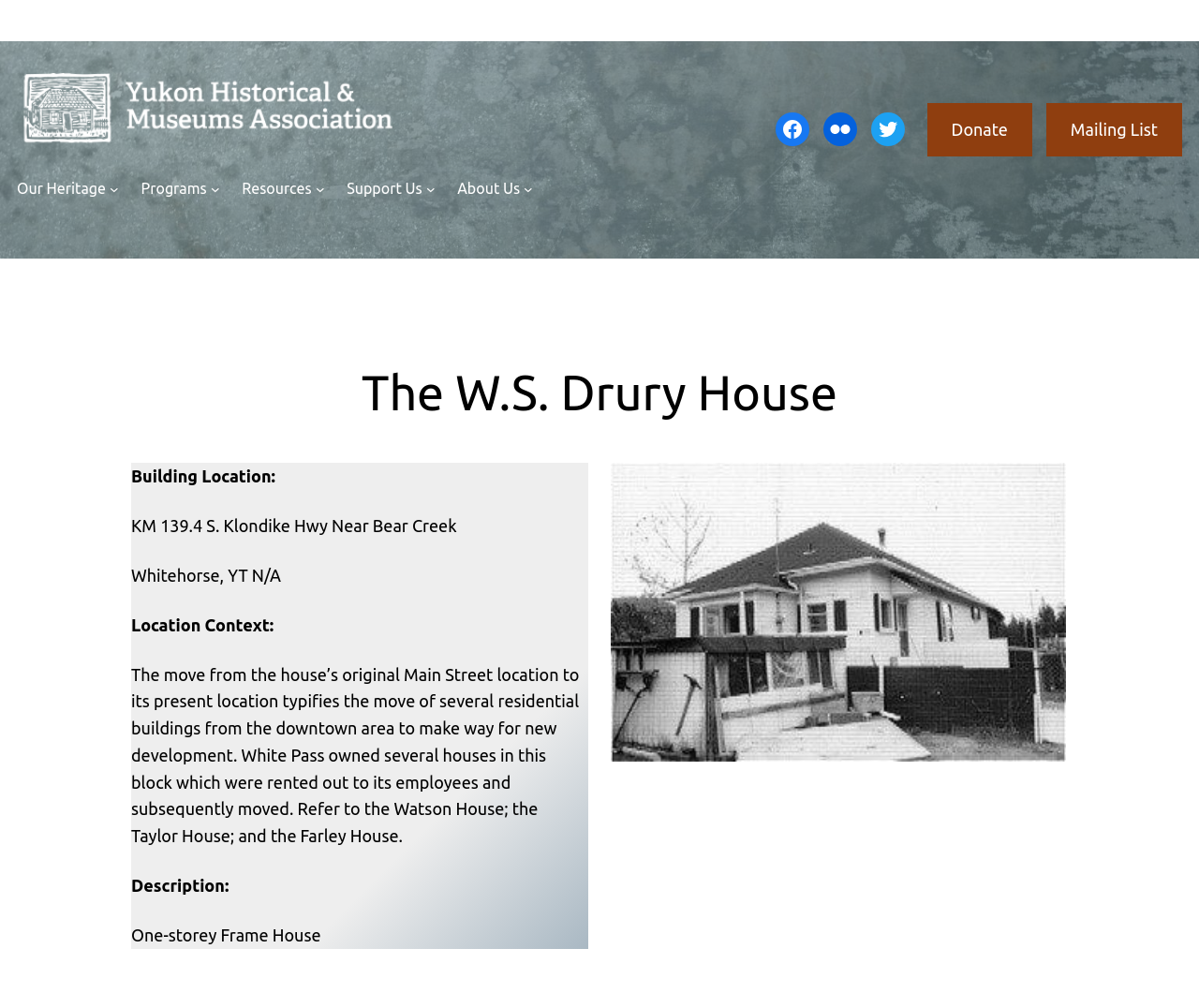What is the name of the organization associated with the W.S. Drury House?
Ensure your answer is thorough and detailed.

I found the answer by looking at the link element with ID 116 and the image element with ID 162, which both have the same text content and represent the organization associated with the W.S. Drury House.